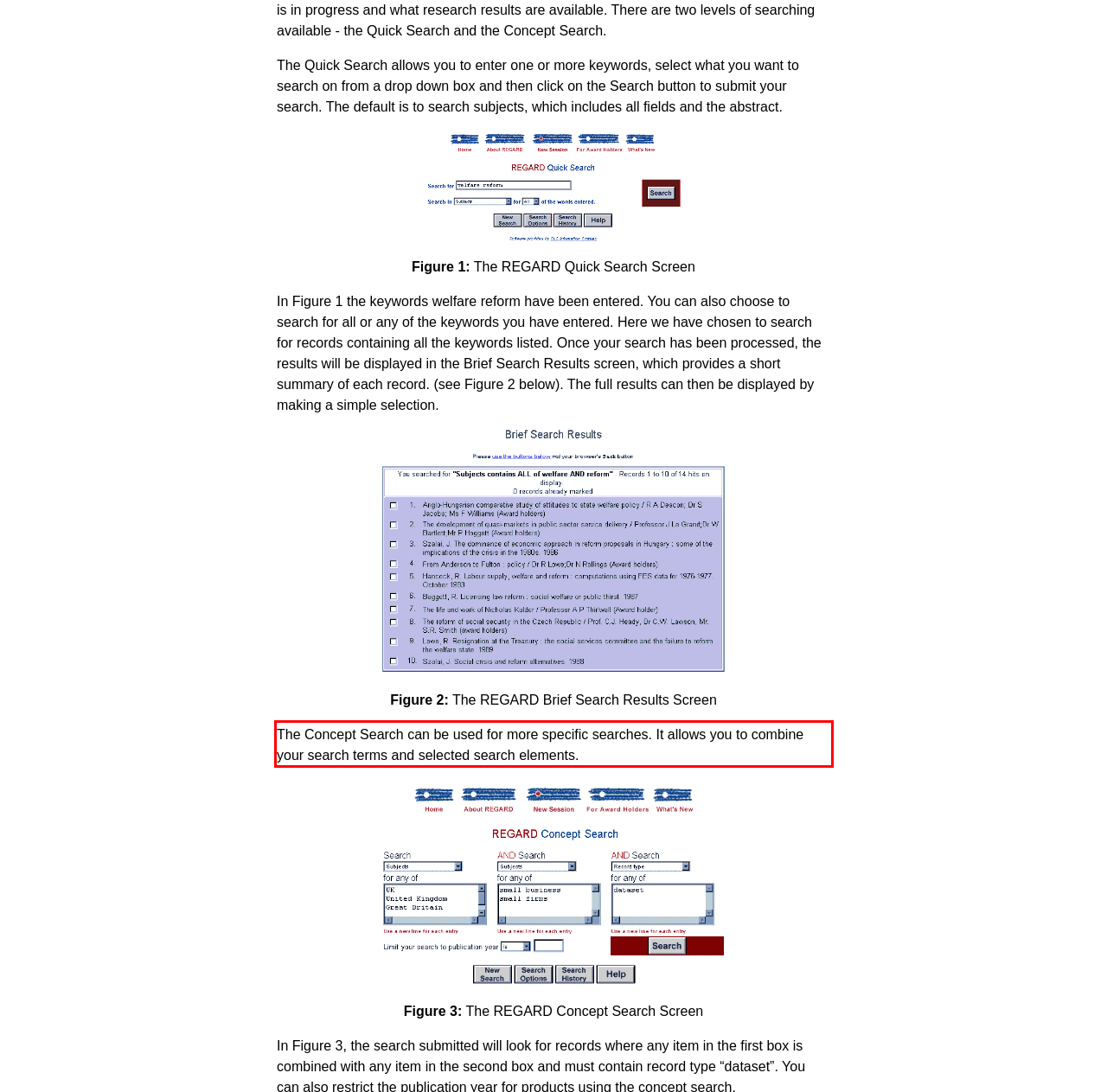With the provided screenshot of a webpage, locate the red bounding box and perform OCR to extract the text content inside it.

The Concept Search can be used for more specific searches. It allows you to combine your search terms and selected search elements.